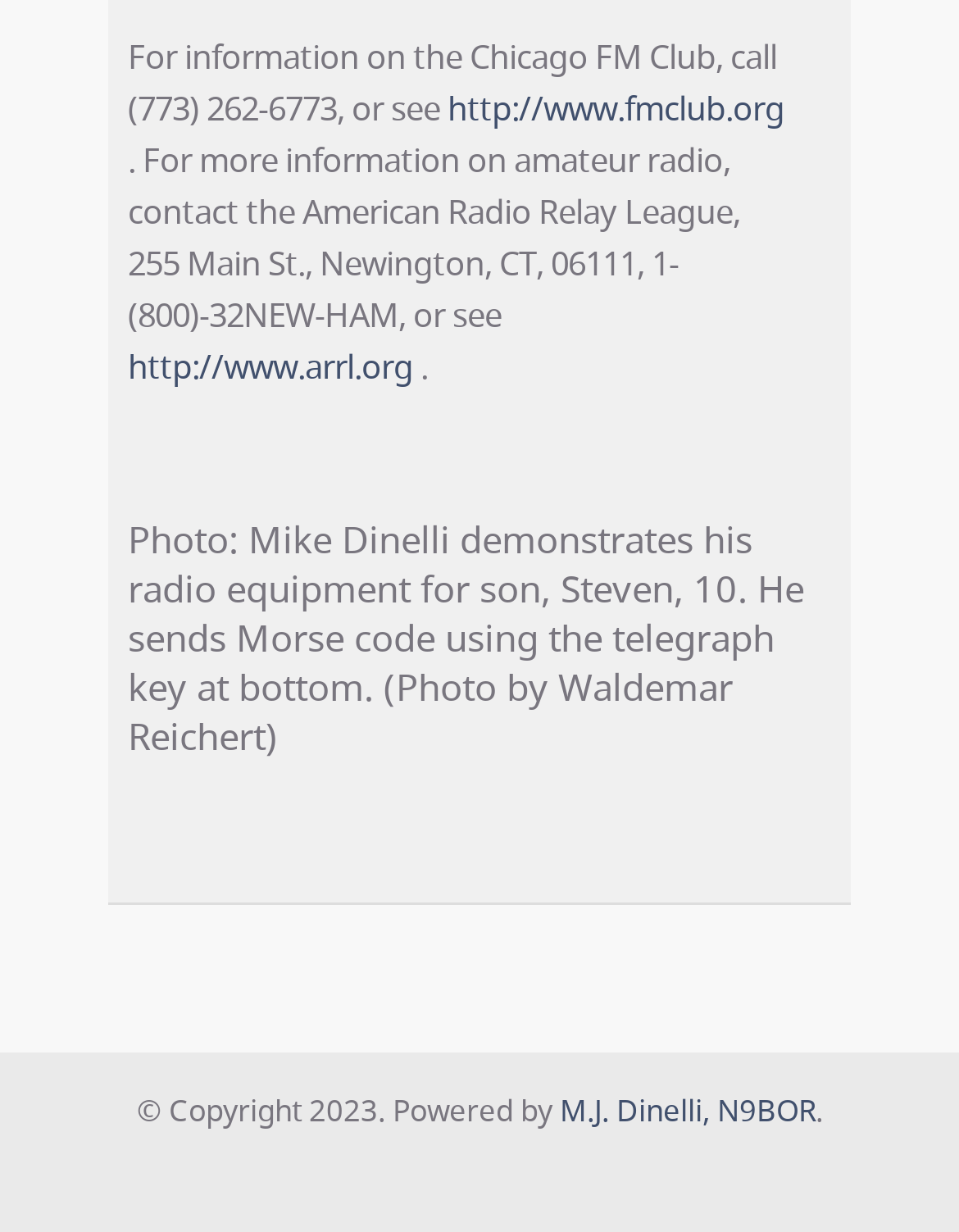Identify the bounding box of the UI element described as follows: "GNU General Public License". Provide the coordinates as four float numbers in the range of 0 to 1 [left, top, right, bottom].

None